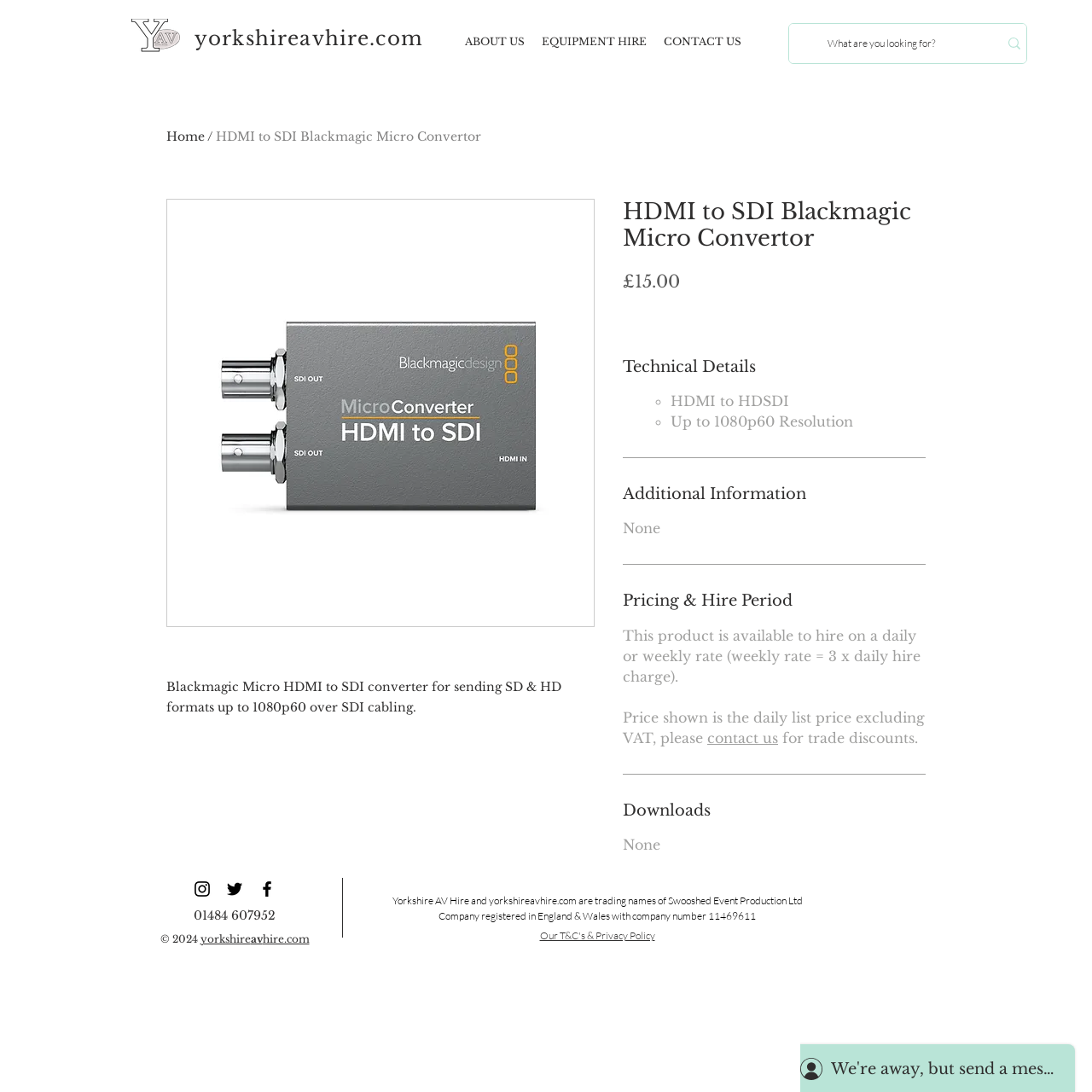Offer a meticulous description of the webpage's structure and content.

This webpage is about a product called "HDMI to SDI Blackmagic Micro Convertor" available for hire from Yorkshire AV Hire. At the top left corner, there is a small black and white logo of Yorkshire AV Hire. Next to it, the website's name "yorkshireavhire.com" is displayed. A navigation menu is located to the right, with links to "ABOUT US", "EQUIPMENT HIRE", and "CONTACT US". 

On the top right corner, there is a search bar with a magnifying glass icon. Below the navigation menu, the main content of the webpage begins. It starts with a breadcrumb navigation showing the current page's location, with a link to the "Home" page. 

The product's name "HDMI to SDI Blackmagic Micro Convertor" is displayed in a large font, followed by a brief description of the product: "Blackmagic Micro HDMI to SDI converter for sending SD & HD formats up to 1080p60 over SDI cabling." Below this, there is an image of the product. 

The product's price, £15.00, is displayed prominently. There are three sections of technical information: "Technical Details", "Additional Information", and "Pricing & Hire Period". The "Technical Details" section lists the product's features, including "HDMI to HDSDI" and "Up to 1080p60 Resolution". The "Additional Information" section shows "None" as the content. The "Pricing & Hire Period" section explains the daily and weekly hire rates, and provides a link to "contact us" for trade discounts.

Further down, there are sections for "Downloads" and "Social Bar" with links to Yorkshire AV Hire's social media profiles. At the bottom of the page, there is a footer section with contact information, including a phone number and a copyright notice. There are also links to the website's terms and conditions, and privacy policy.